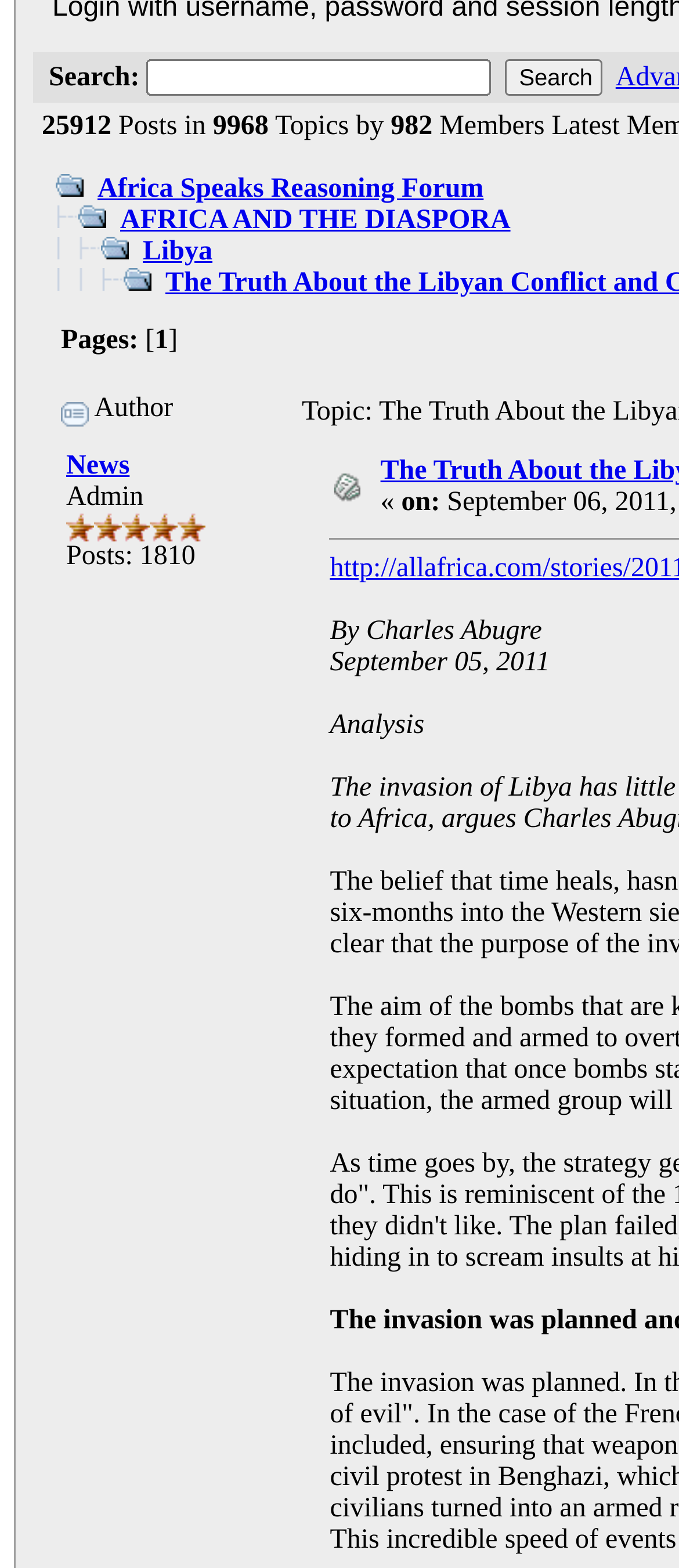Predict the bounding box of the UI element based on this description: "Africa Speaks Reasoning Forum".

[0.144, 0.111, 0.712, 0.13]